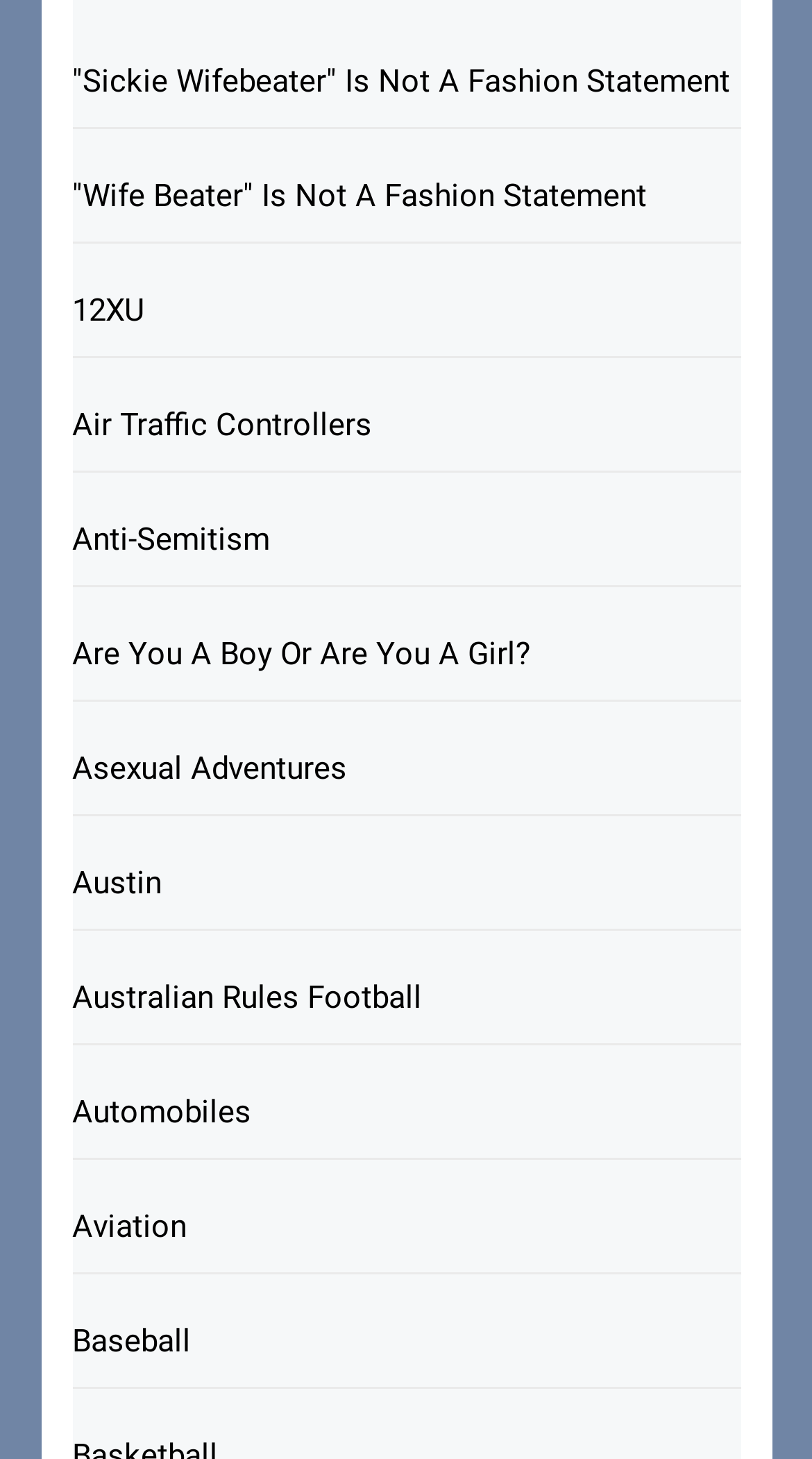Find the bounding box coordinates of the element you need to click on to perform this action: 'Search for a term'. The coordinates should be represented by four float values between 0 and 1, in the format [left, top, right, bottom].

None